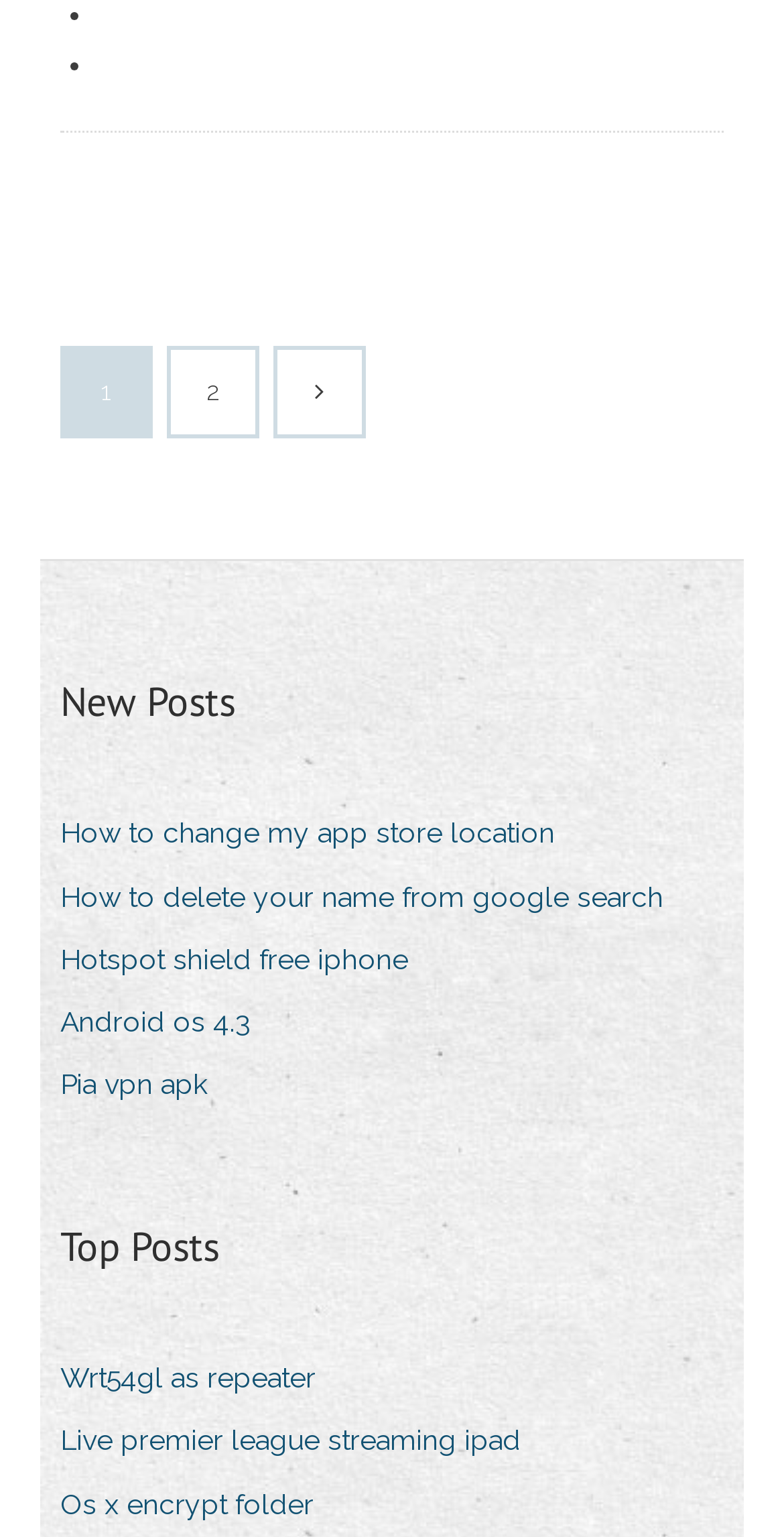Provide the bounding box coordinates of the HTML element this sentence describes: "Os x encrypt folder".

[0.077, 0.961, 0.438, 0.997]